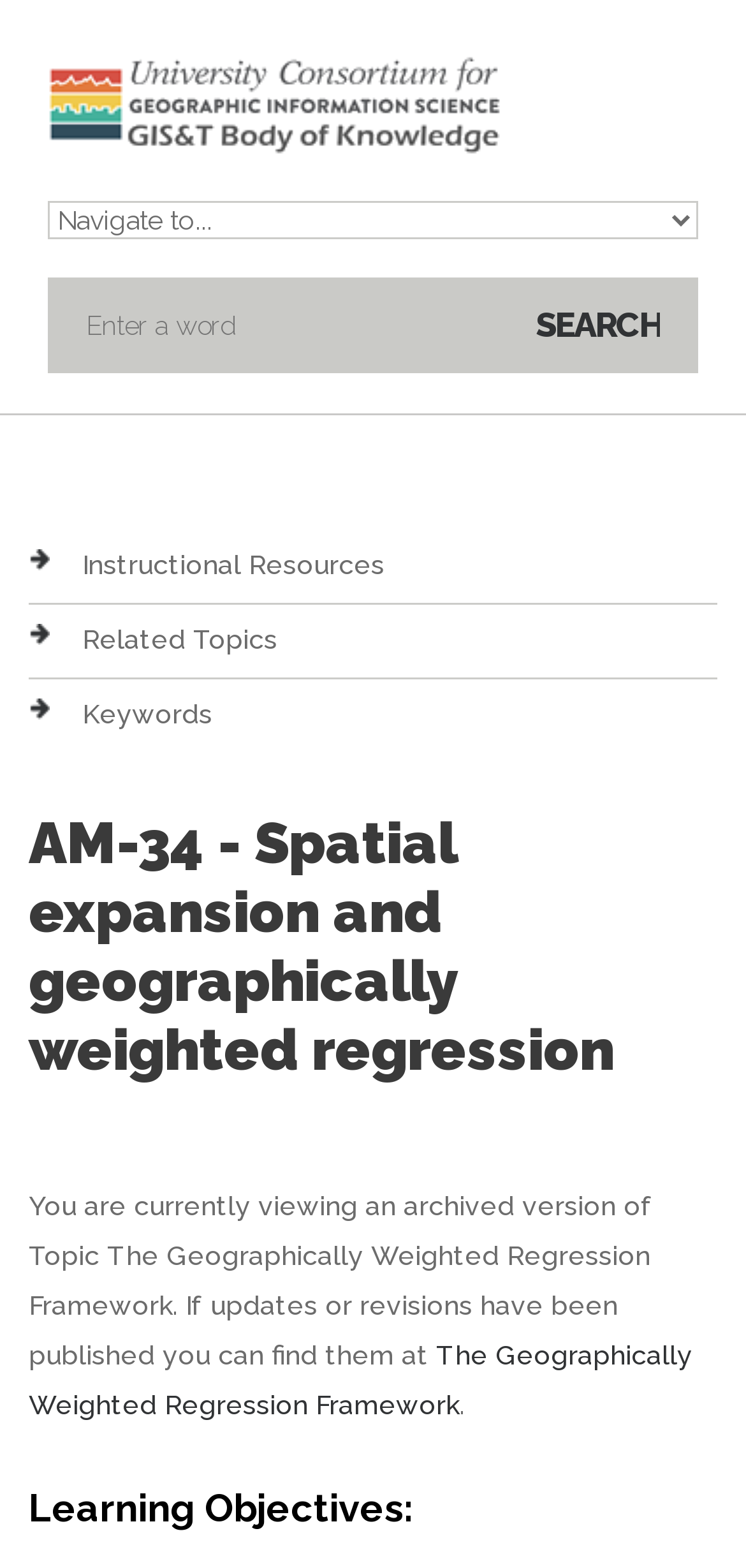Respond to the following query with just one word or a short phrase: 
What type of resources are available under 'Instructional Resources'?

Learning materials